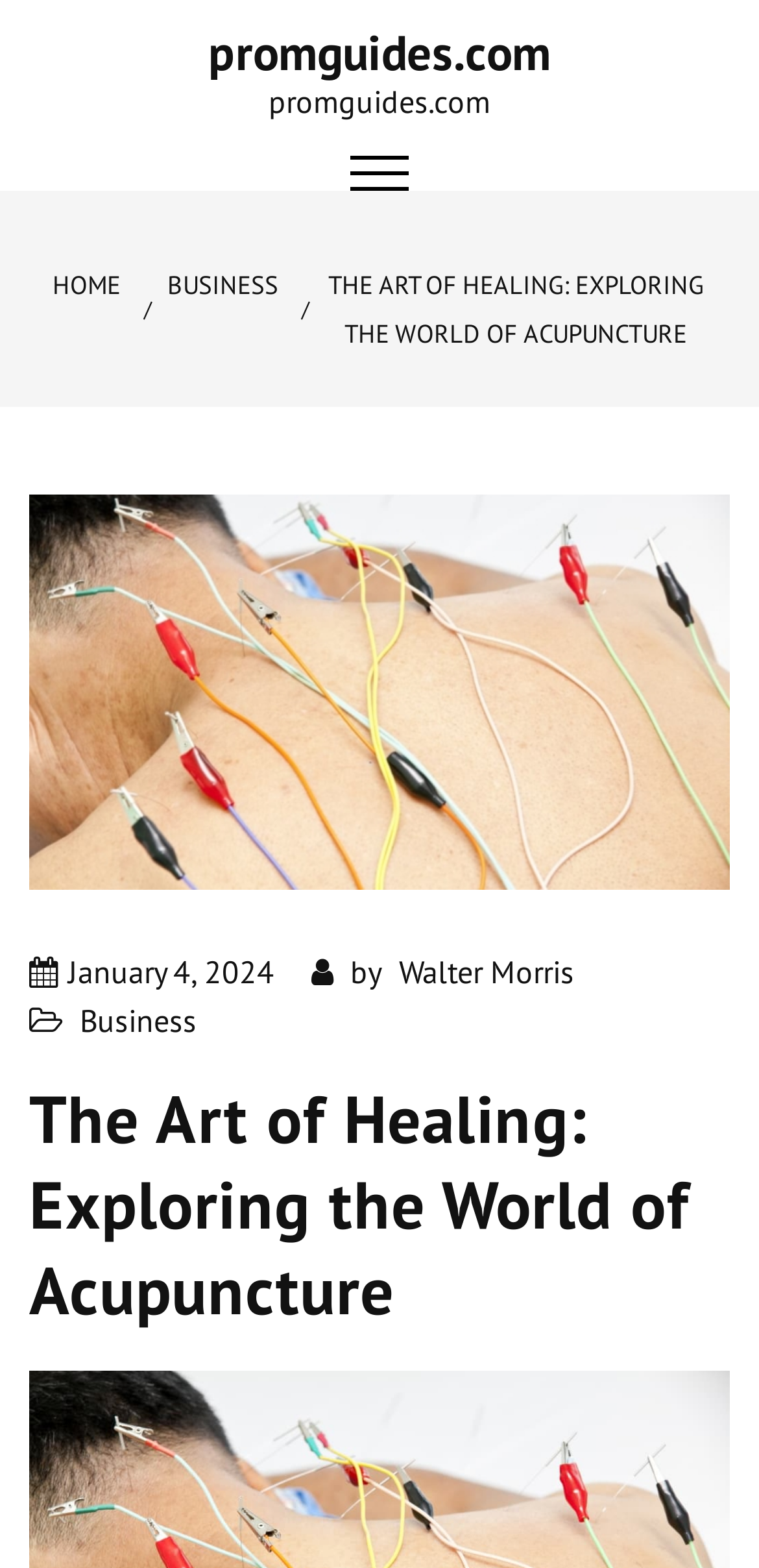What is the current page about?
Answer the question using a single word or phrase, according to the image.

Acupuncture